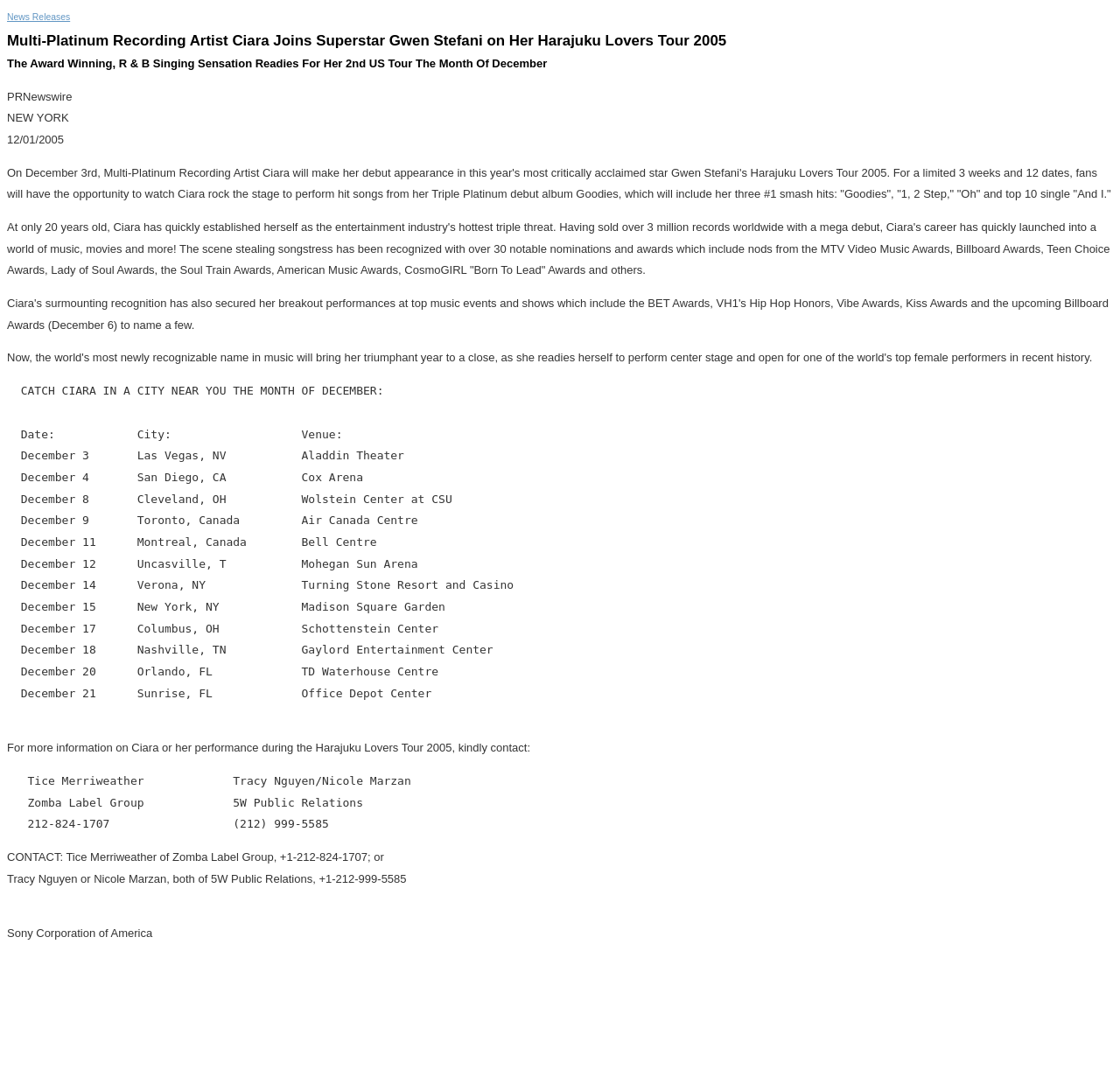Provide a thorough and detailed response to the question by examining the image: 
How many records has Ciara sold worldwide?

According to the webpage, Ciara has quickly established herself as the entertainment industry's hottest triple threat, and has sold over 3 million records worldwide with a mega debut.